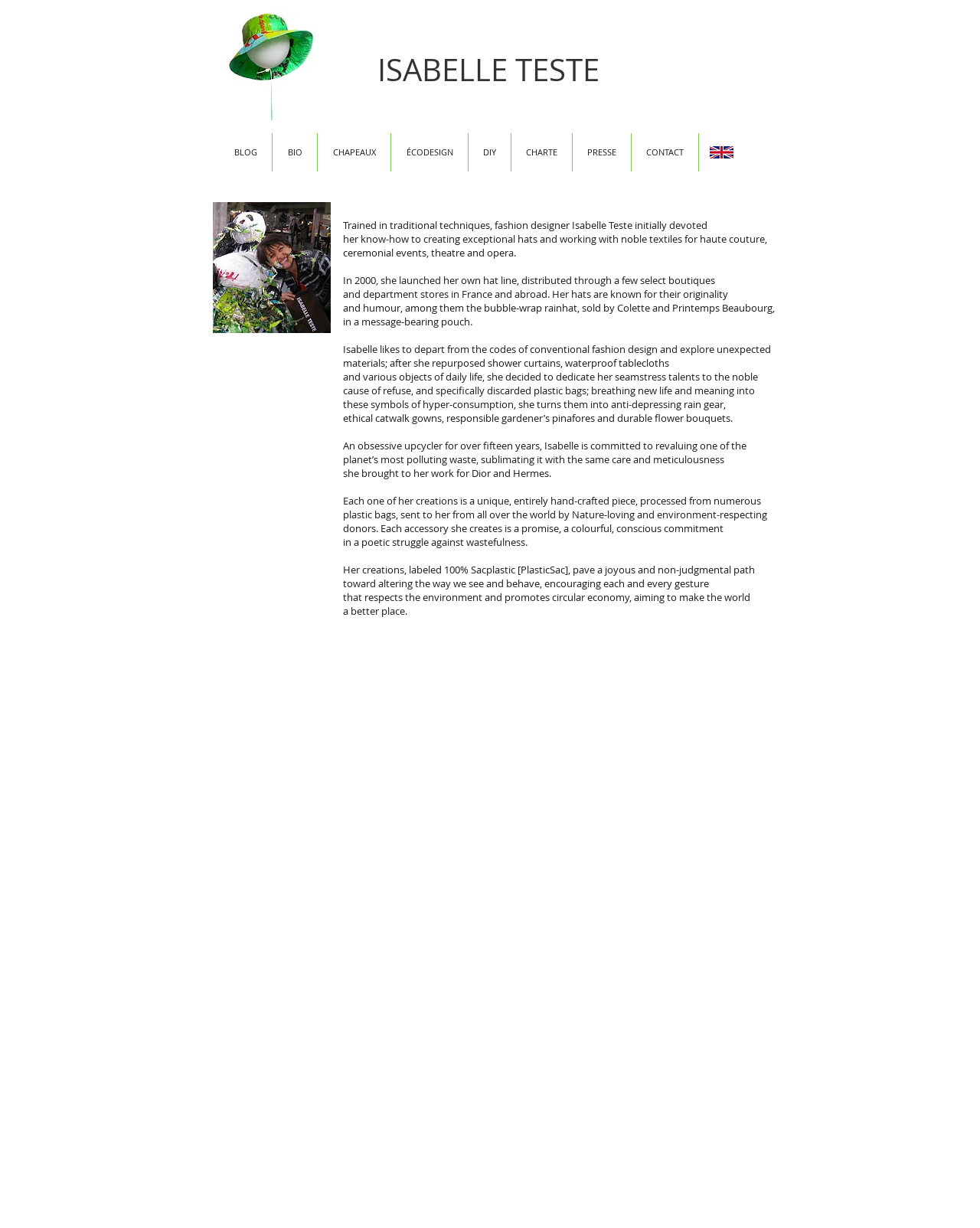Find the bounding box coordinates of the element to click in order to complete the given instruction: "Go to the 'UNCATEGORIZED' category."

None